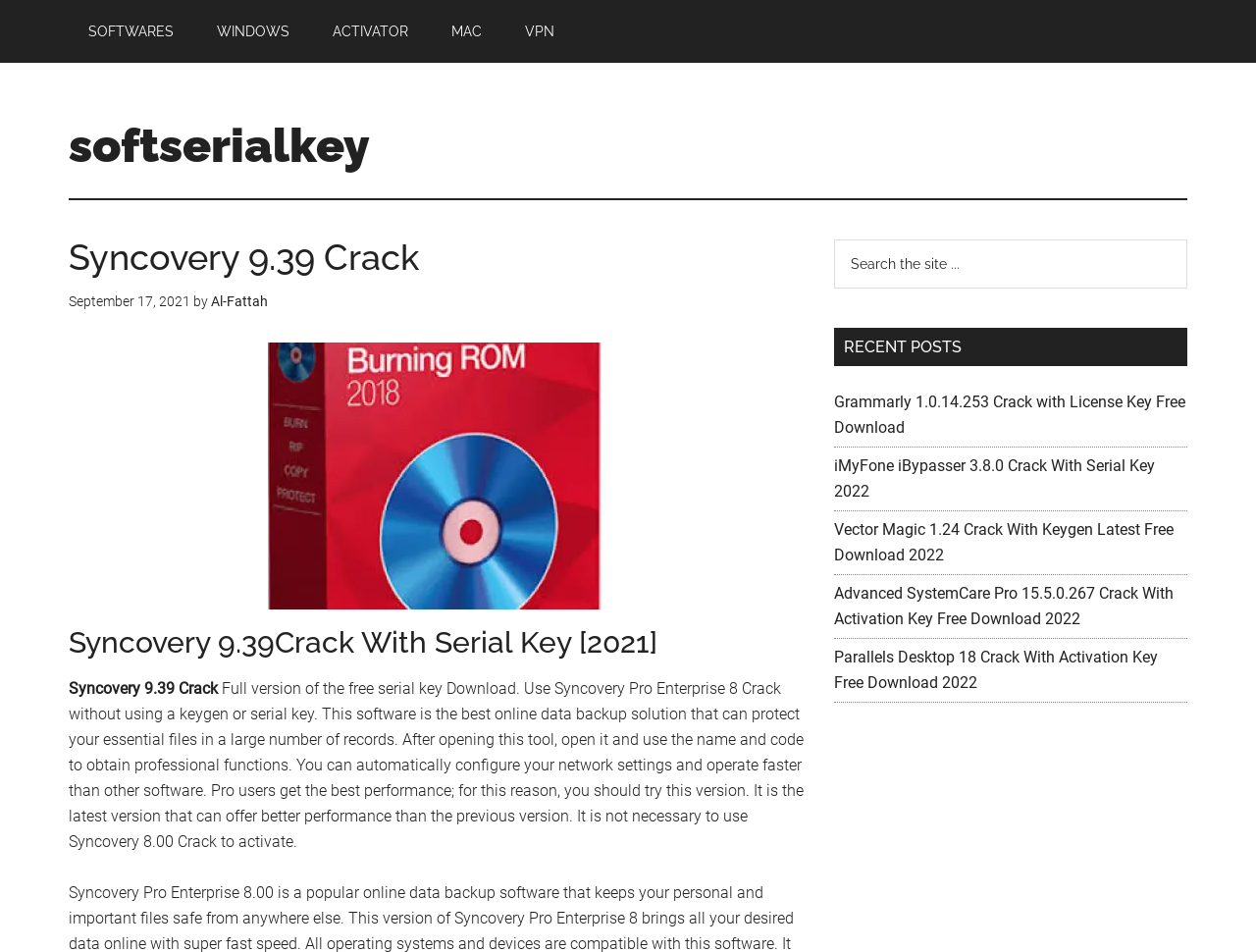Locate the coordinates of the bounding box for the clickable region that fulfills this instruction: "View Syncovery 9.39 Crack".

[0.055, 0.252, 0.641, 0.289]